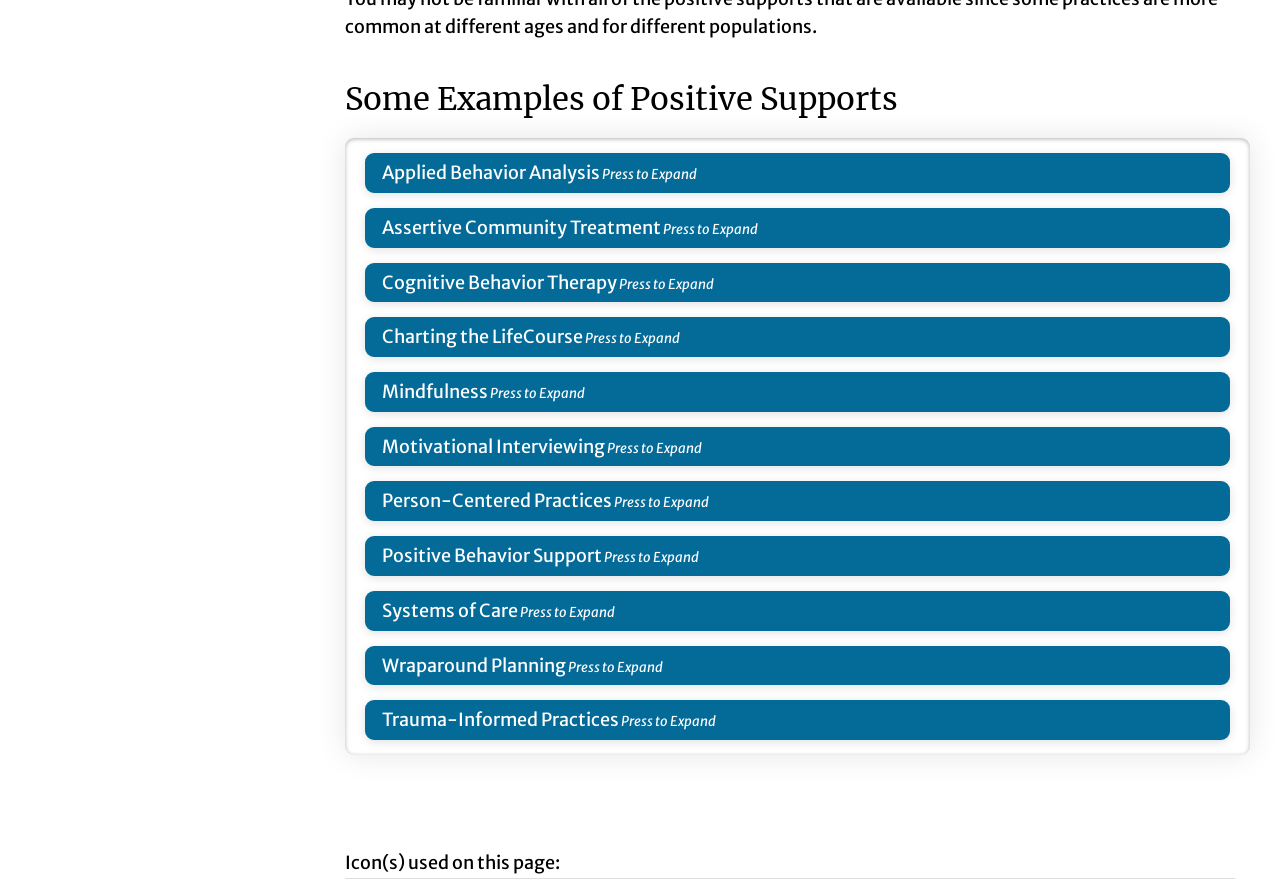Provide a brief response using a word or short phrase to this question:
What is the purpose of the buttons on the webpage?

To expand